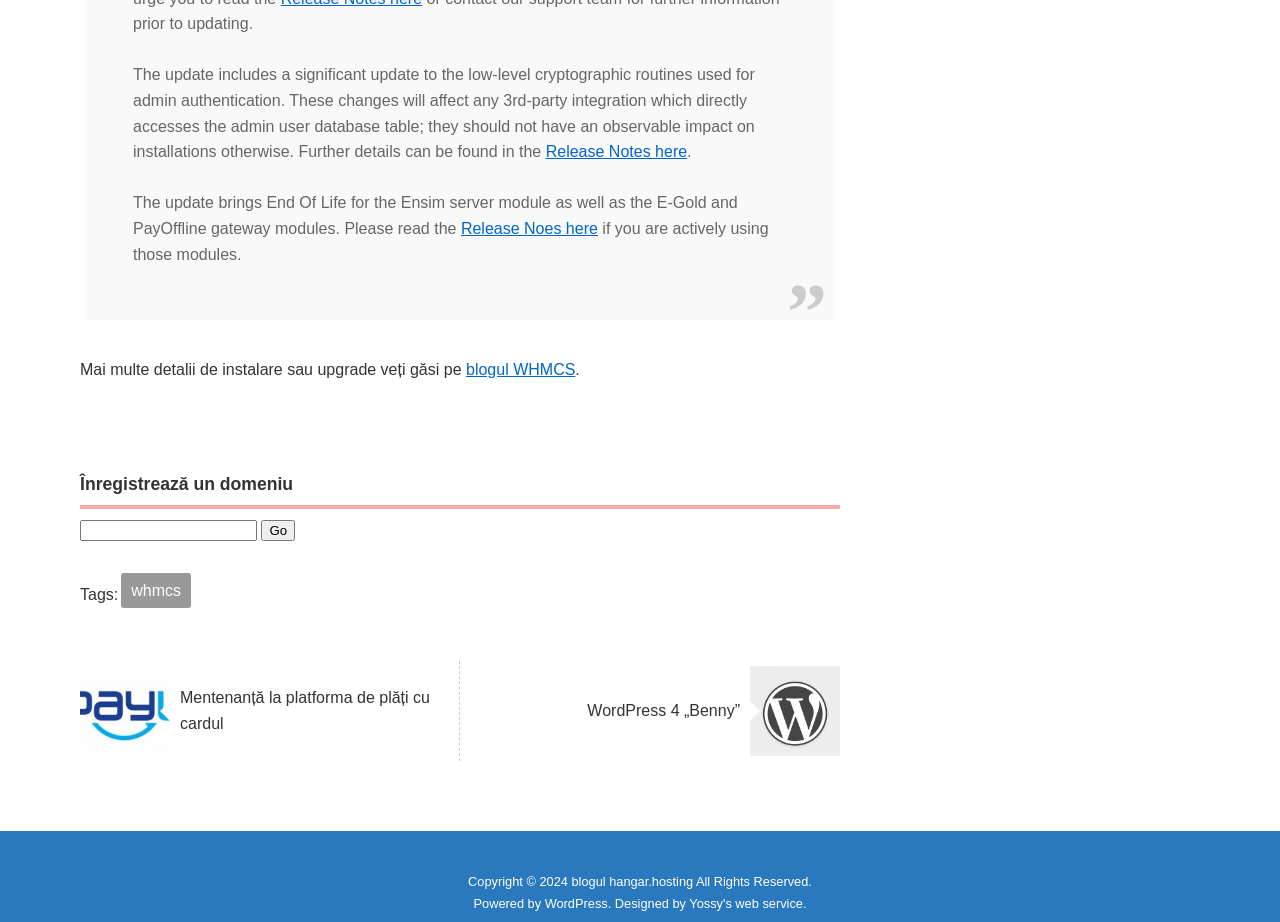Given the element description "value="Go"", identify the bounding box of the corresponding UI element.

[0.204, 0.565, 0.231, 0.587]